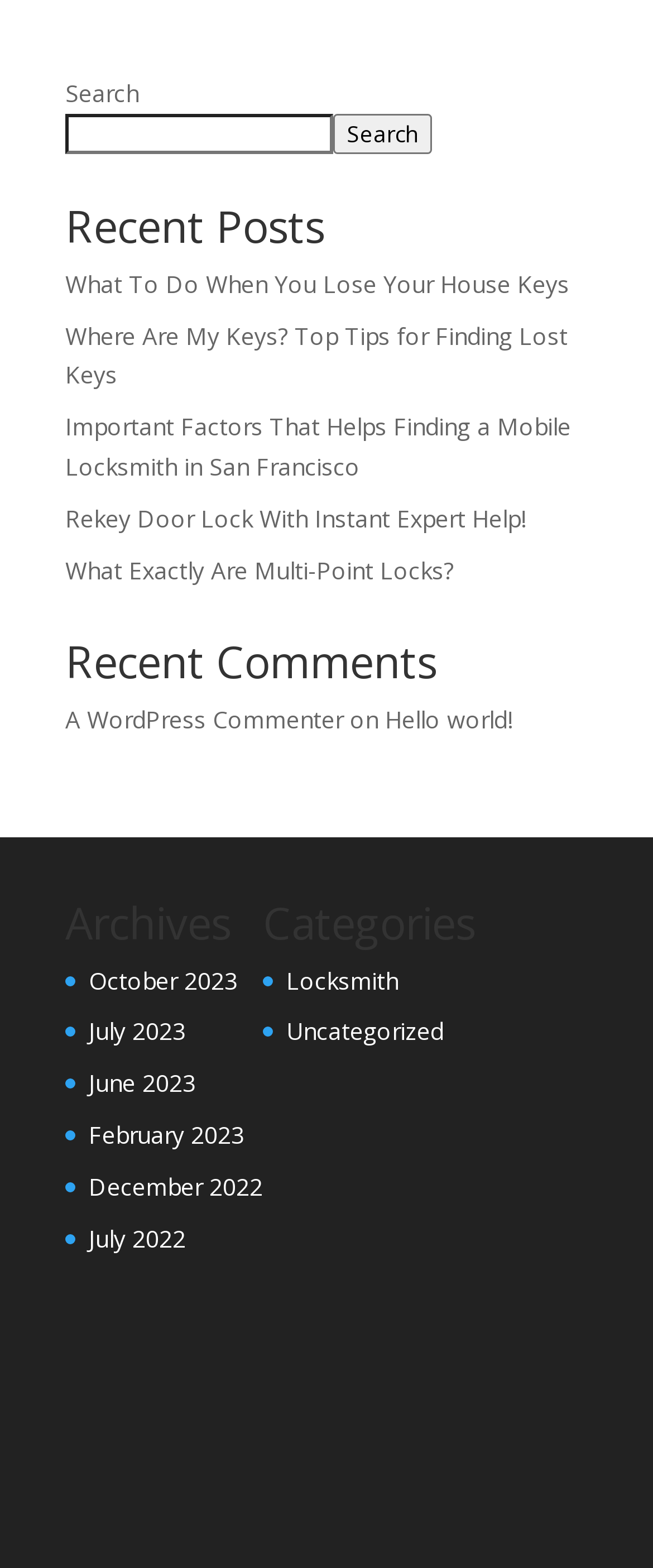How many months are listed in the Archives section?
Can you offer a detailed and complete answer to this question?

The Archives section lists the months October 2023, July 2023, June 2023, February 2023, December 2022, and July 2022, which are 6 months in total.